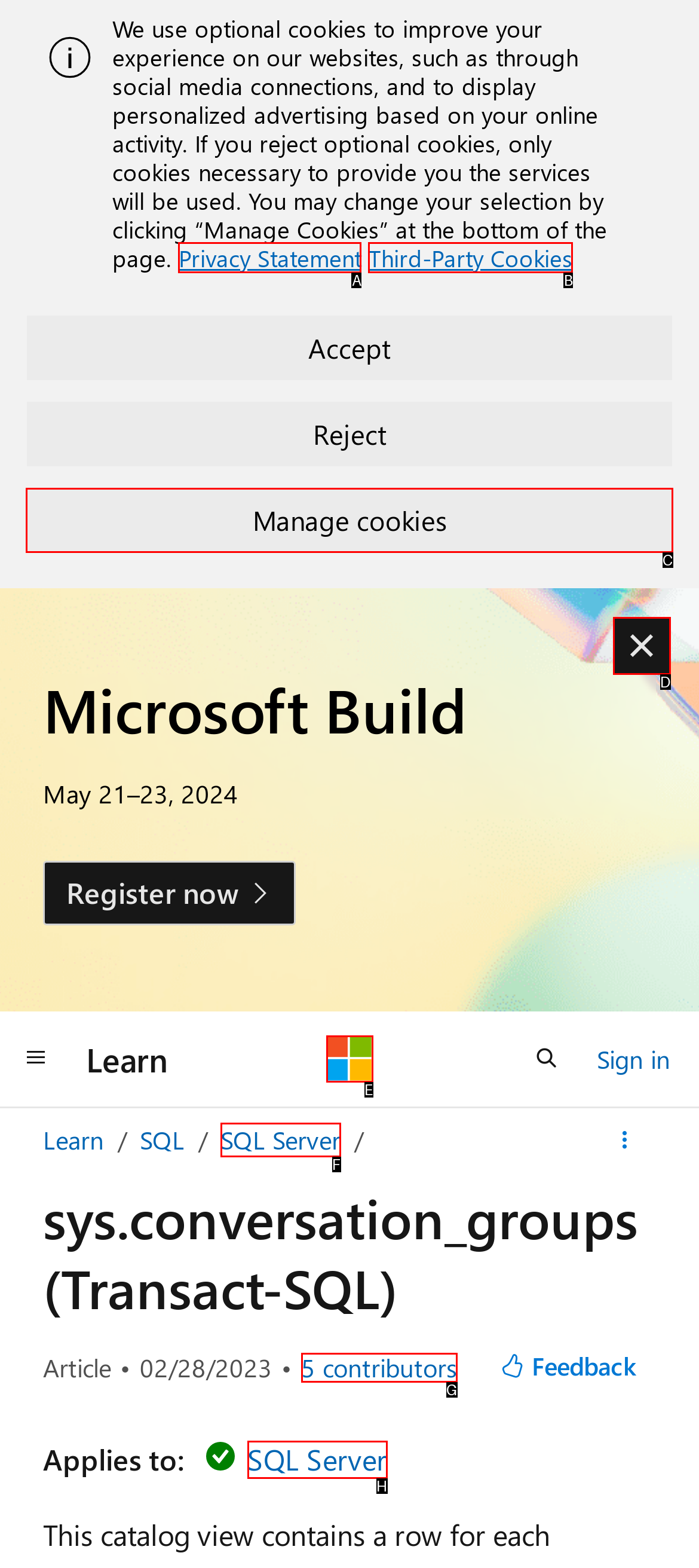Identify the correct option to click in order to complete this task: Explore Resources
Answer with the letter of the chosen option directly.

None